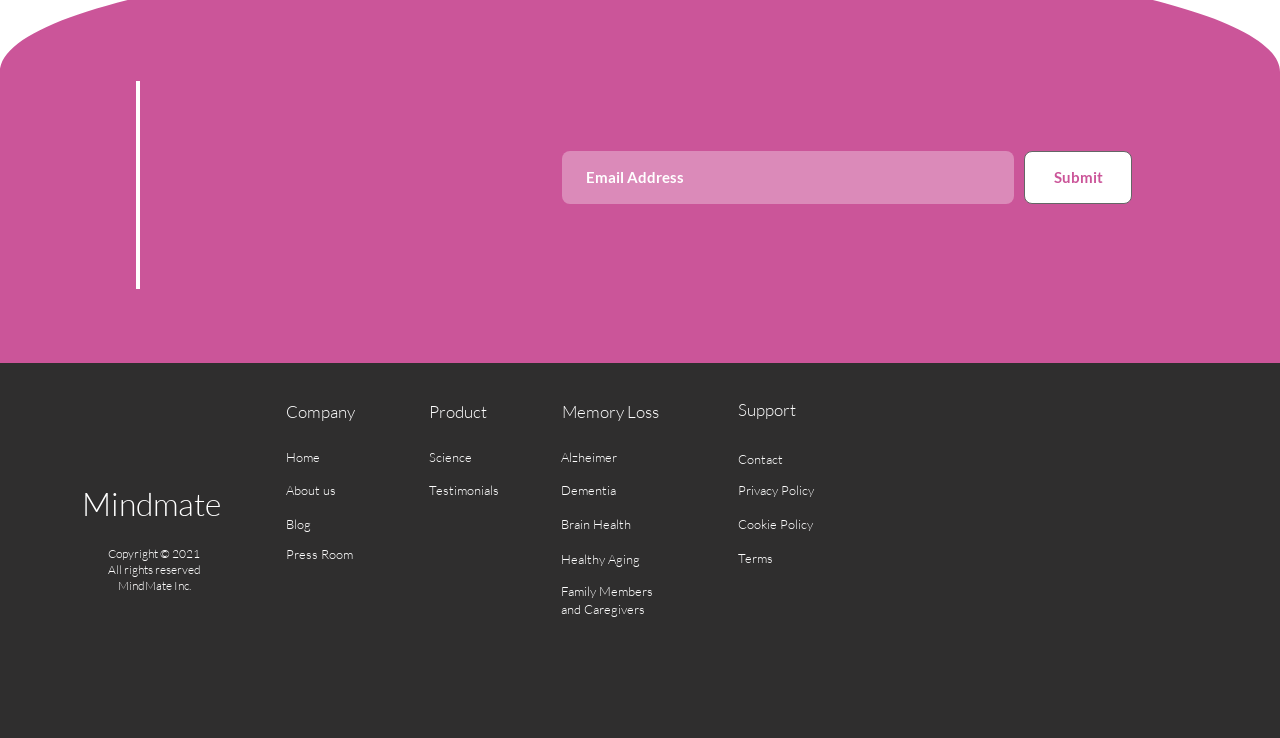Identify the bounding box coordinates for the UI element described as: "Family Members and Caregivers". The coordinates should be provided as four floats between 0 and 1: [left, top, right, bottom].

[0.438, 0.793, 0.51, 0.839]